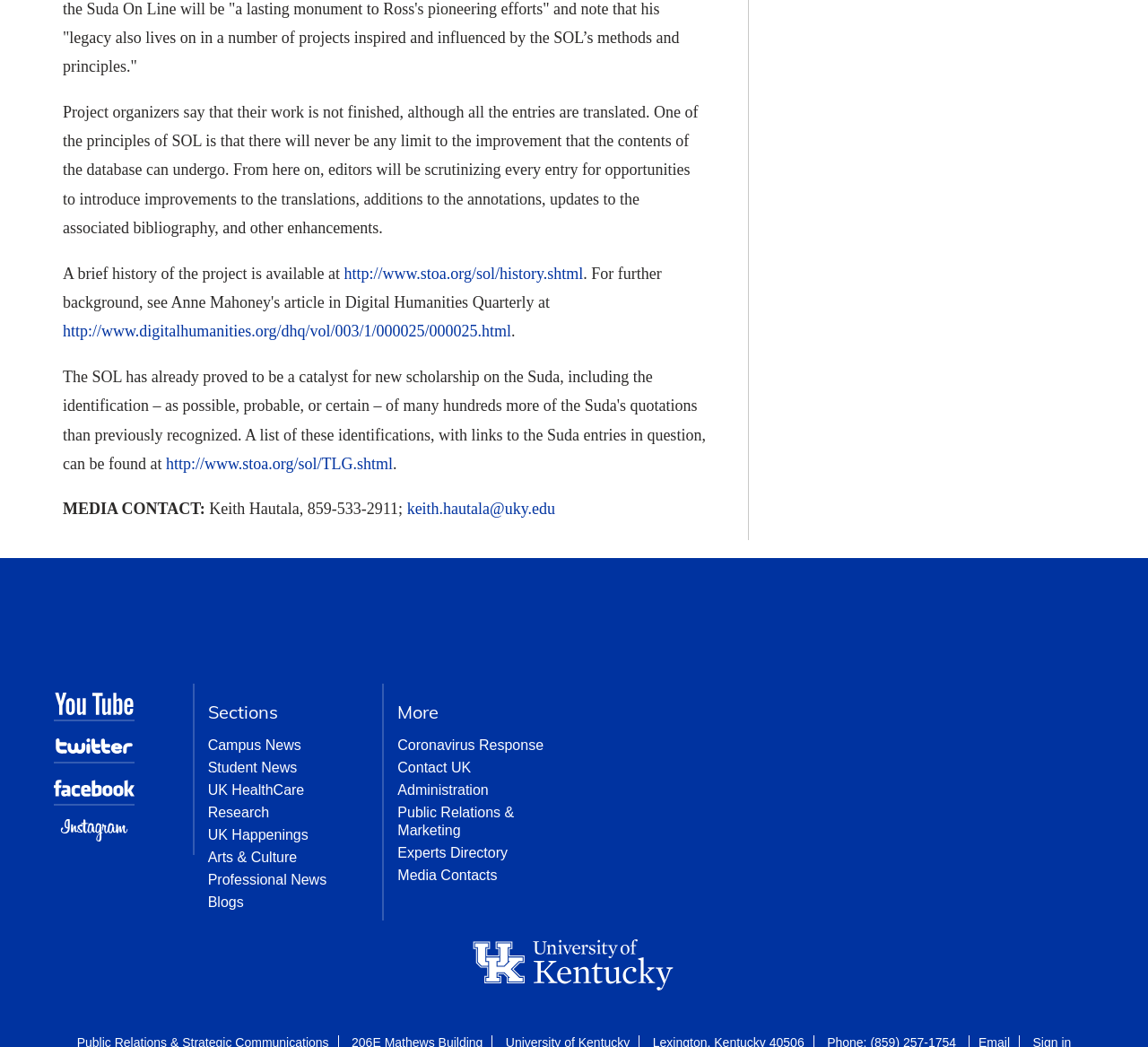How many image elements are there on the webpage? Using the information from the screenshot, answer with a single word or phrase.

6